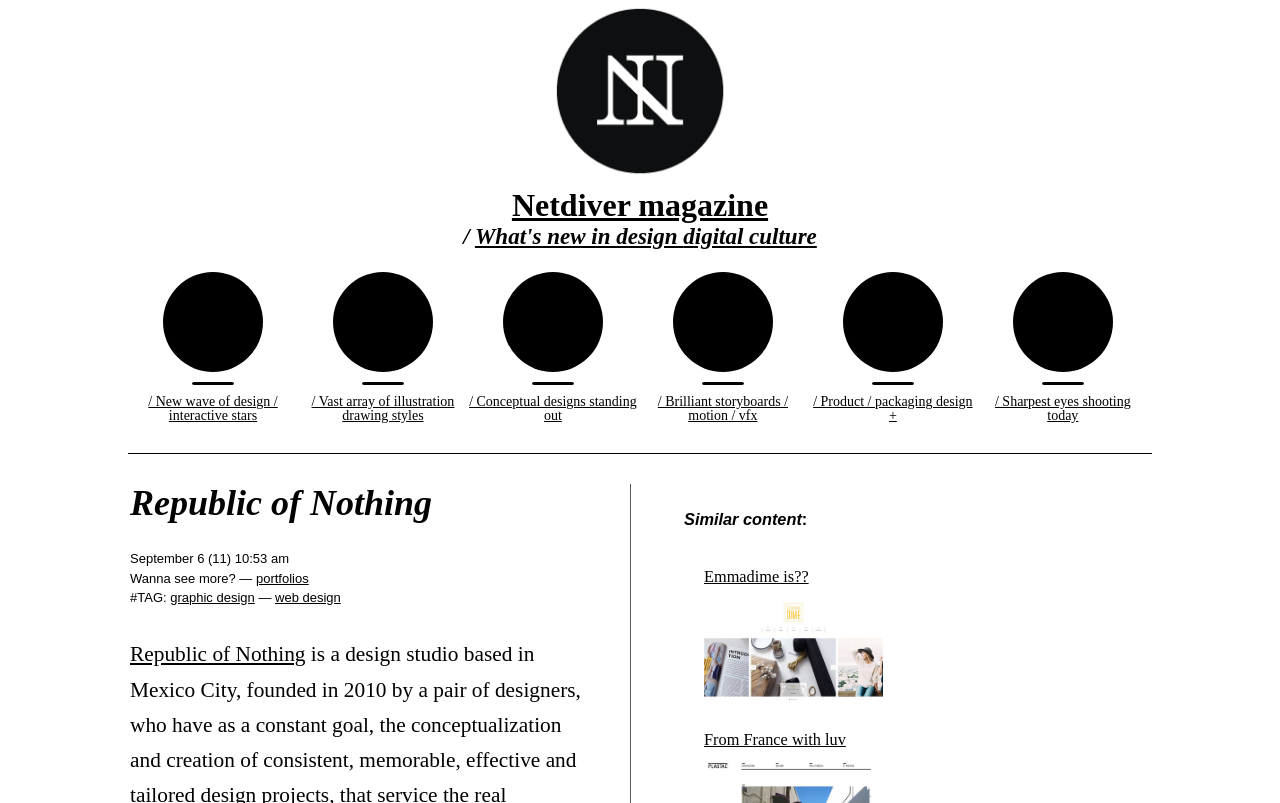What is the category of the link 'New wave of design / interactive stars'?
Based on the image, give a one-word or short phrase answer.

Design